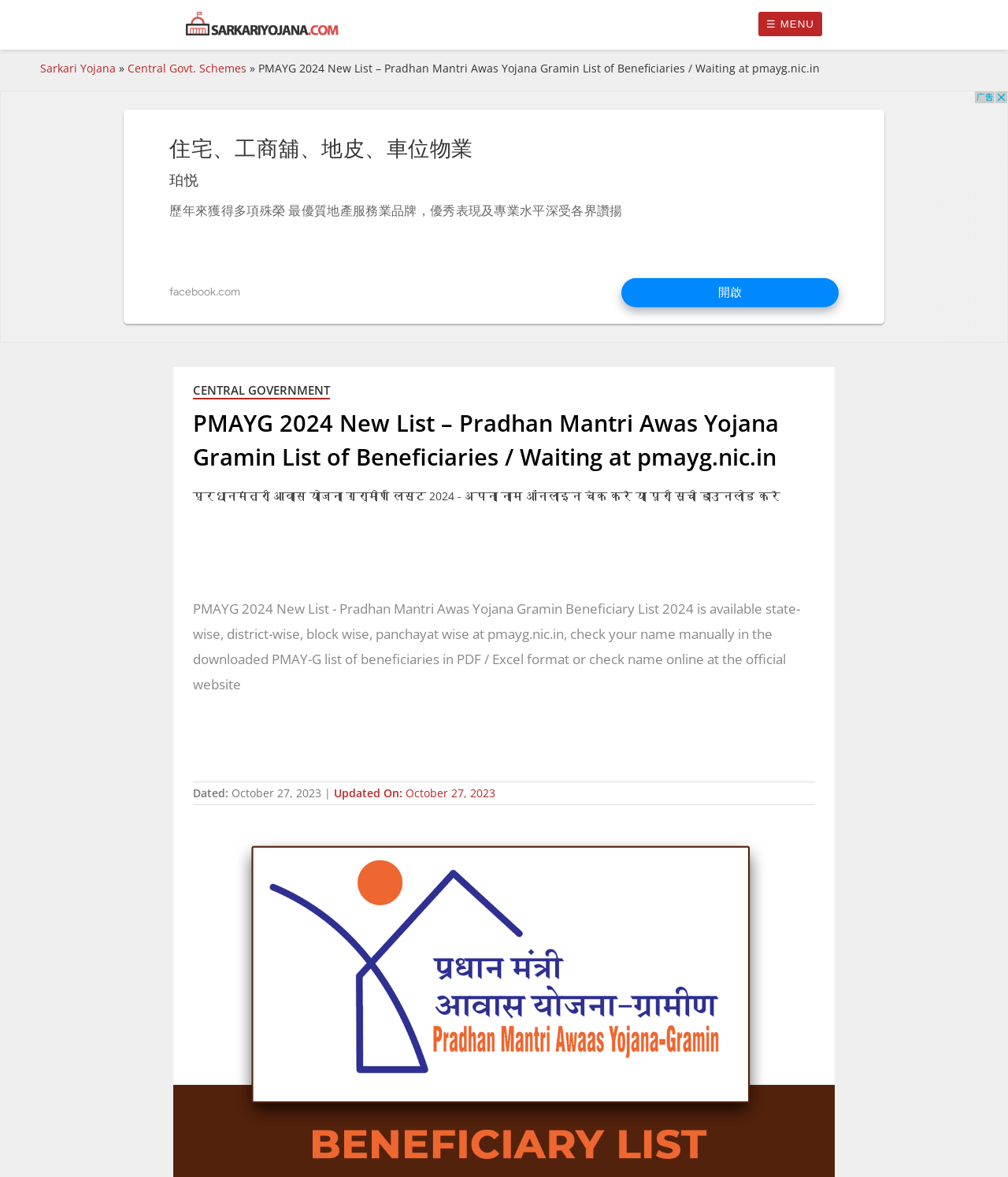What is the language of the webpage?
Refer to the image and give a detailed answer to the query.

The webpage contains text in both English and Hindi, as seen in the heading and the static text elements, which suggests that the webpage is bilingual.